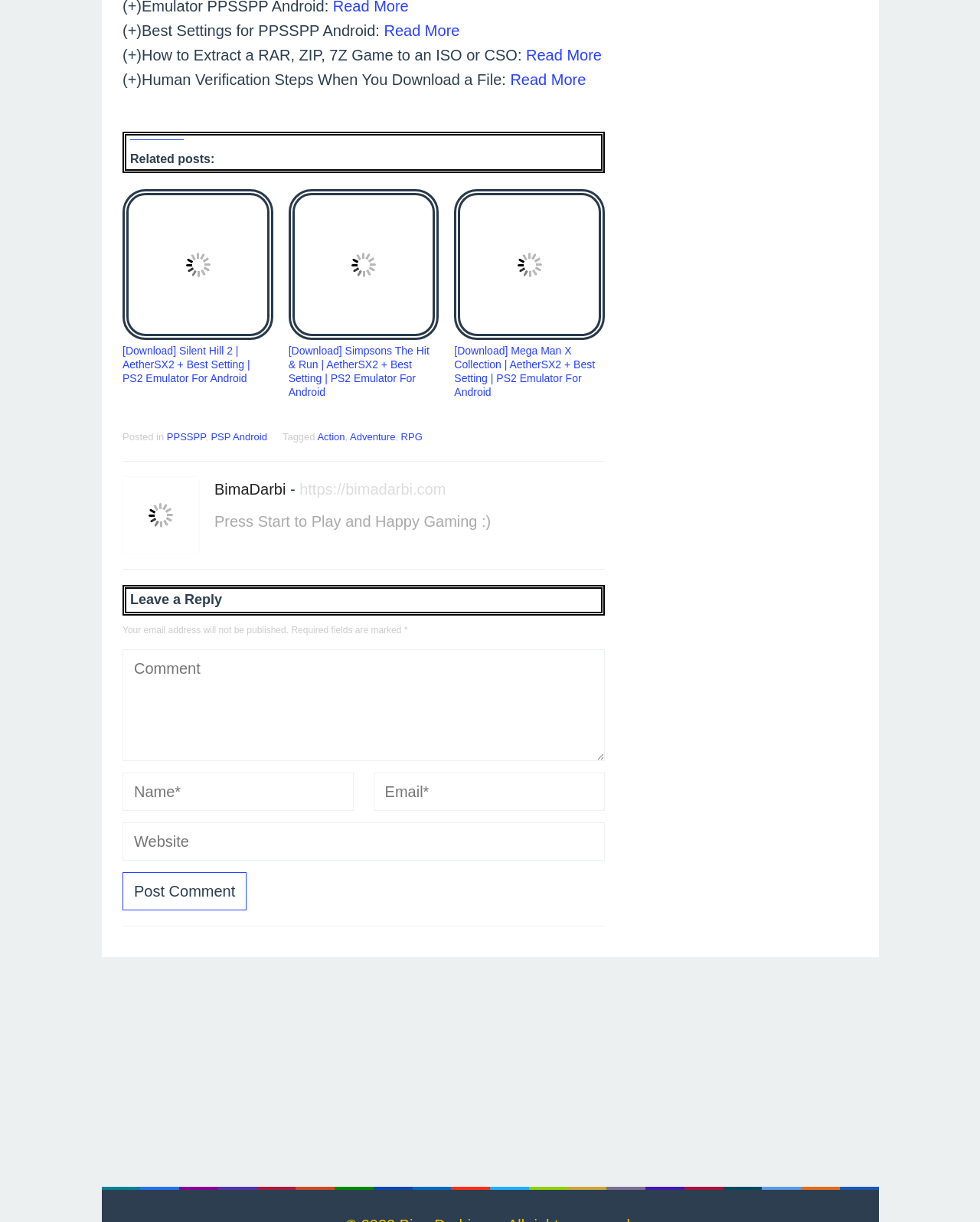Bounding box coordinates are to be given in the format (top-left x, top-left y, bottom-right x, bottom-right y). All values must be floating point numbers between 0 and 1. Provide the bounding box coordinate for the UI element described as: name="url" placeholder="Website"

[0.125, 0.673, 0.617, 0.704]